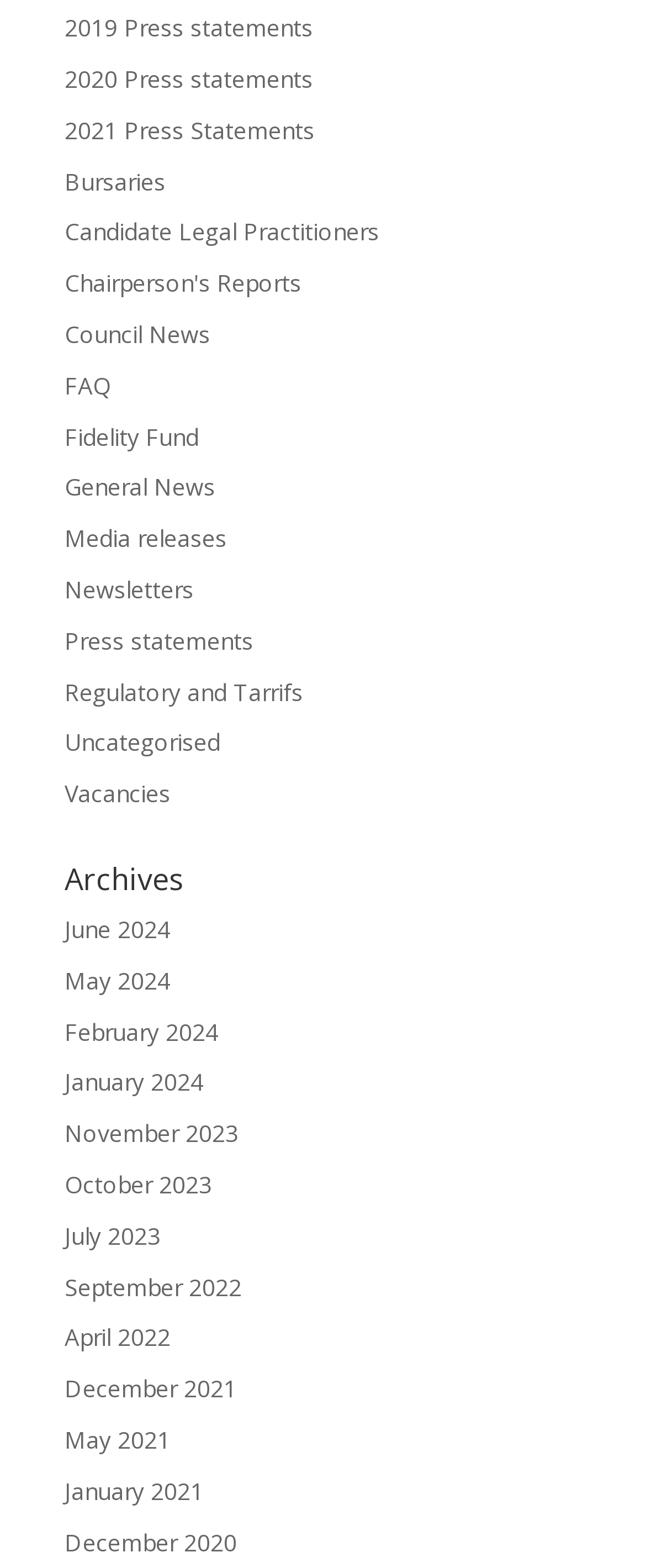What is the purpose of the Fidelity Fund?
Carefully analyze the image and provide a detailed answer to the question.

The webpage lists a link to the Fidelity Fund, but it does not provide information on its purpose. Therefore, I cannot determine the purpose of the Fidelity Fund based on the available information.